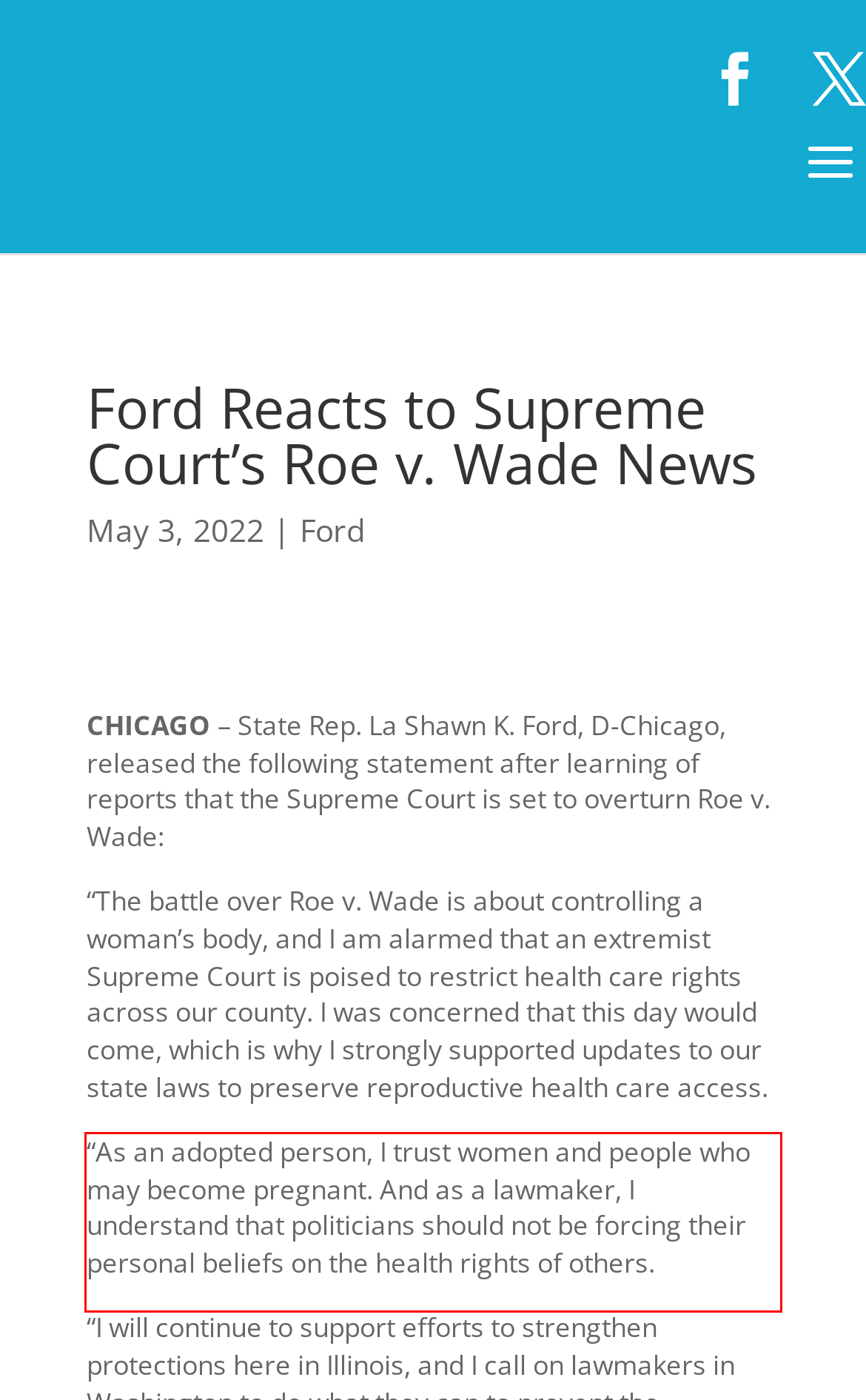Please analyze the screenshot of a webpage and extract the text content within the red bounding box using OCR.

“As an adopted person, I trust women and people who may become pregnant. And as a lawmaker, I understand that politicians should not be forcing their personal beliefs on the health rights of others.